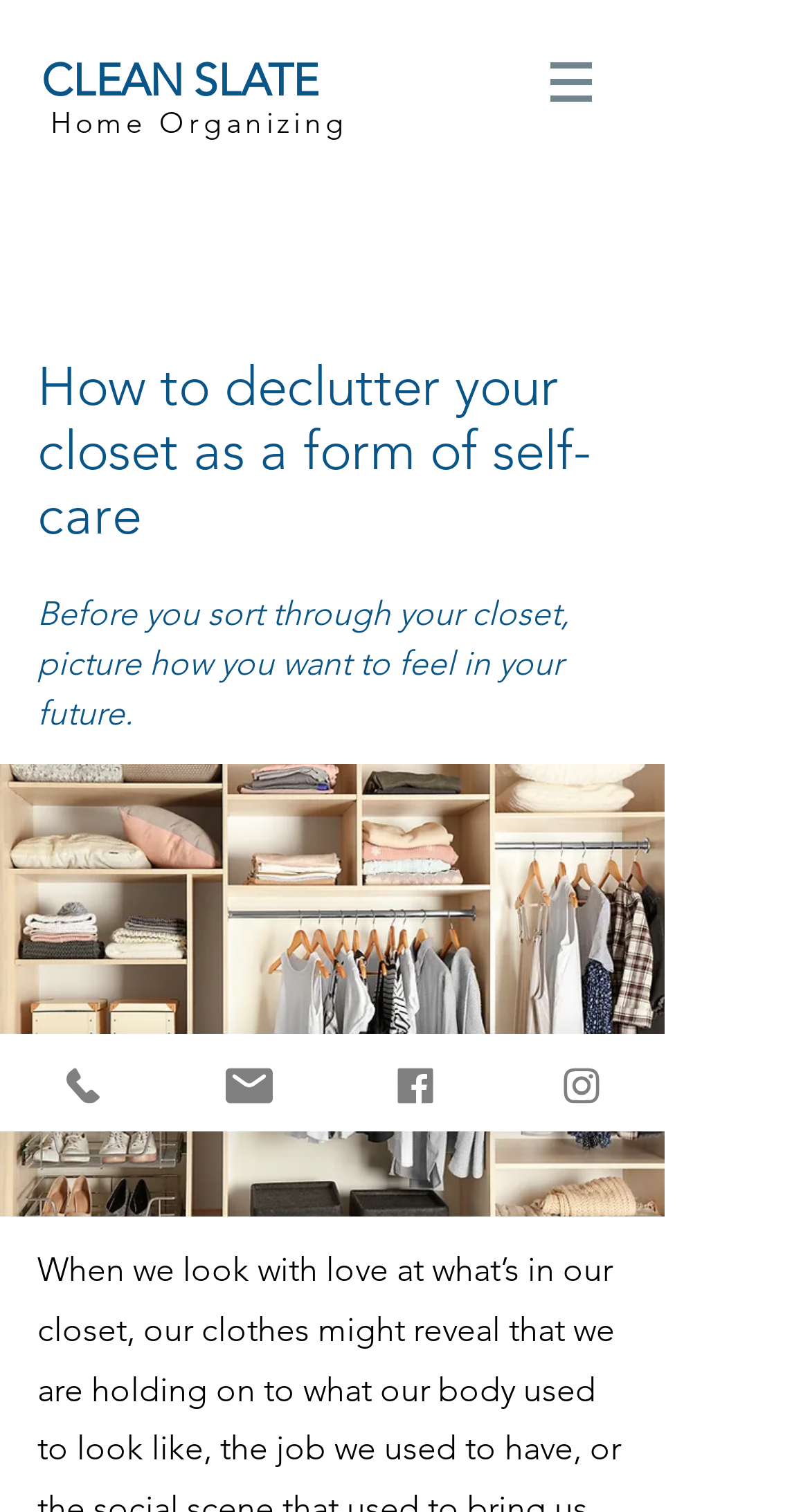Given the element description Instagram, specify the bounding box coordinates of the corresponding UI element in the format (top-left x, top-left y, bottom-right x, bottom-right y). All values must be between 0 and 1.

[0.615, 0.684, 0.821, 0.748]